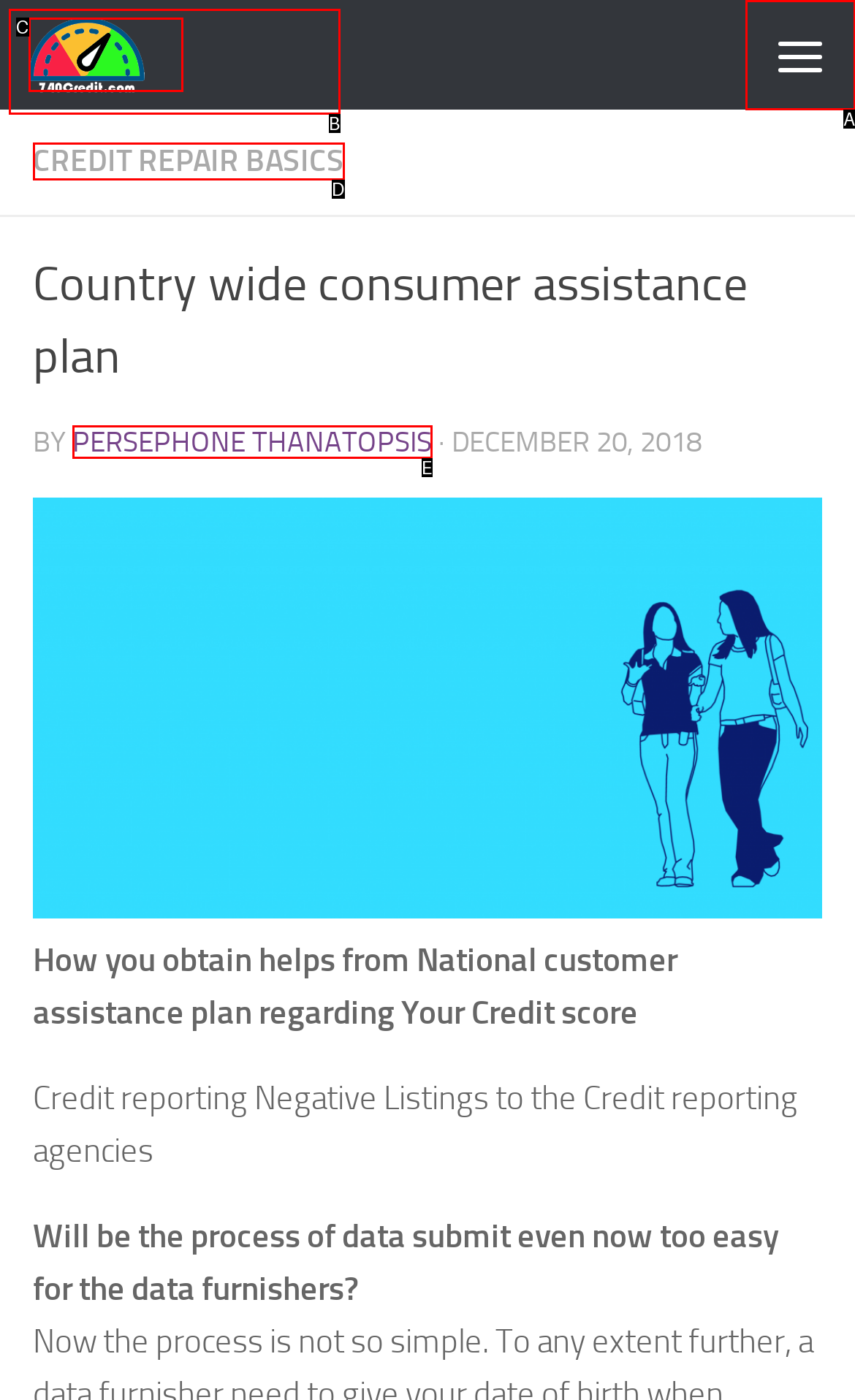From the provided options, pick the HTML element that matches the description: Tax Billing & Collection. Respond with the letter corresponding to your choice.

None